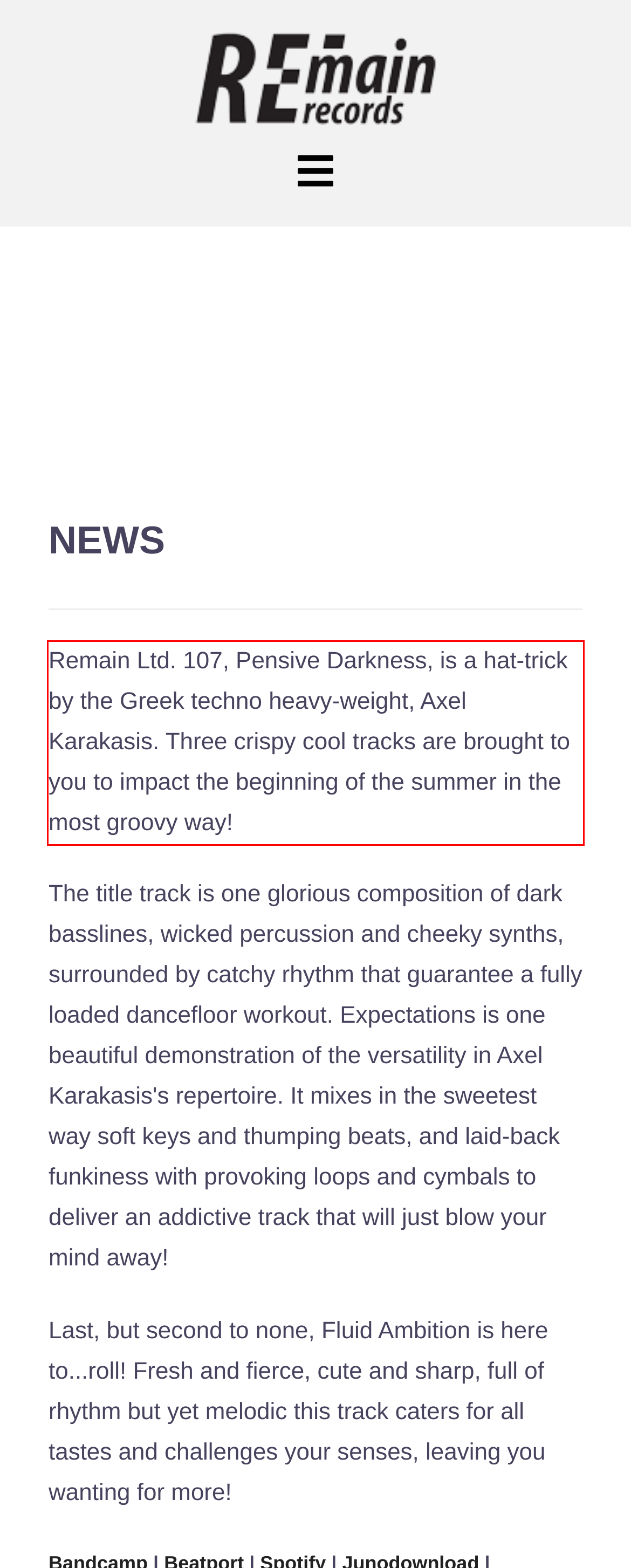Identify the text inside the red bounding box on the provided webpage screenshot by performing OCR.

Remain Ltd. 107, Pensive Darkness, is a hat-trick by the Greek techno heavy-weight, Axel Karakasis. Three crispy cool tracks are brought to you to impact the beginning of the summer in the most groovy way!